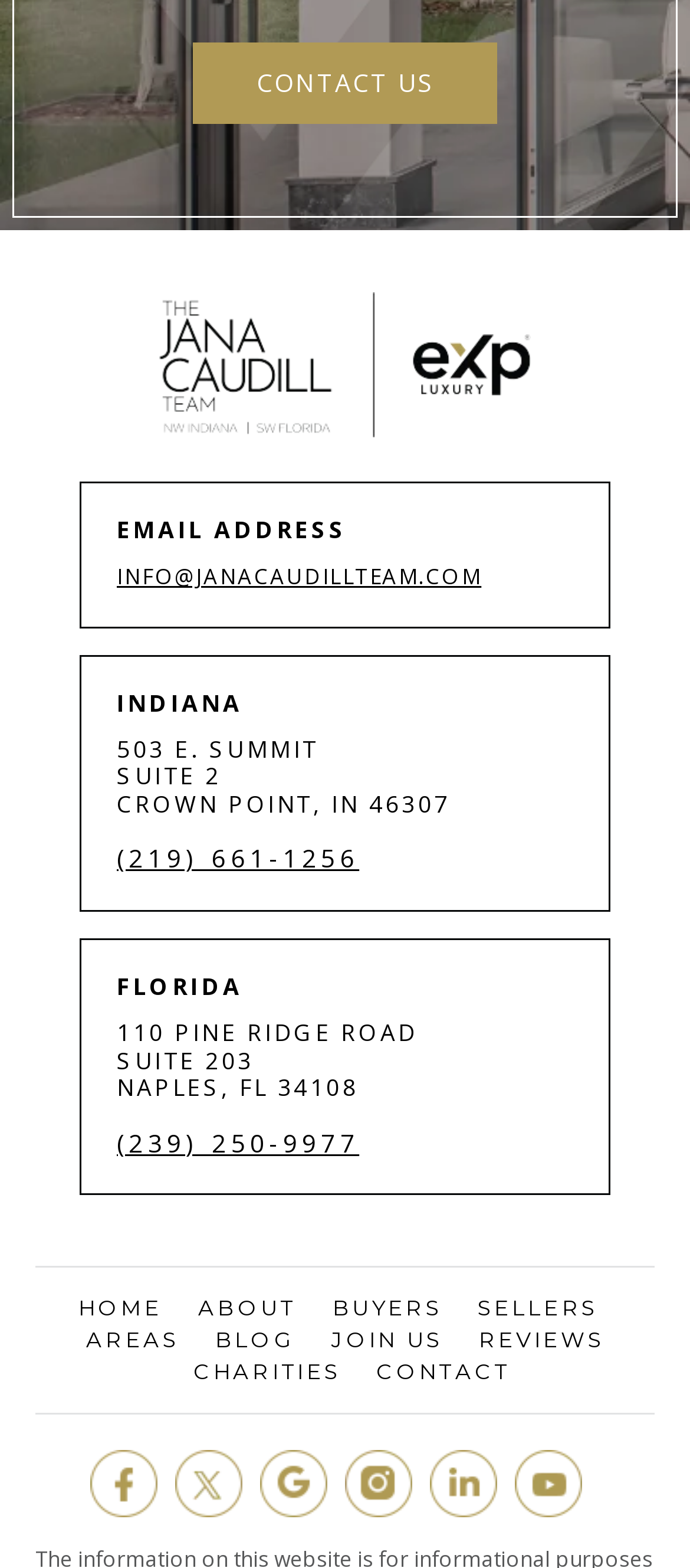Please specify the bounding box coordinates of the region to click in order to perform the following instruction: "Visit The Jana Caudill Team website".

[0.231, 0.186, 0.769, 0.279]